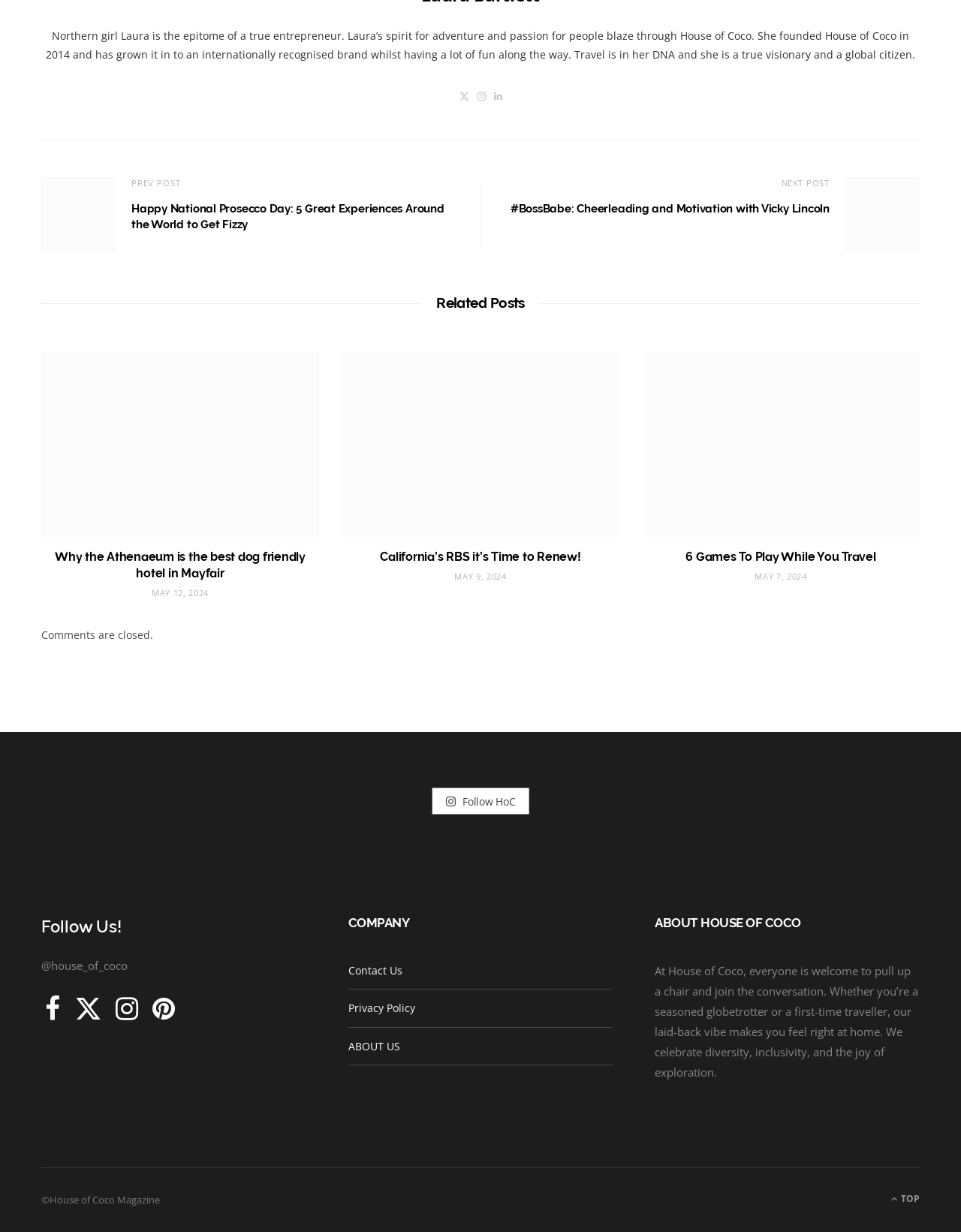Find the bounding box coordinates of the clickable region needed to perform the following instruction: "Click on the 'News' link". The coordinates should be provided as four float numbers between 0 and 1, i.e., [left, top, right, bottom].

None